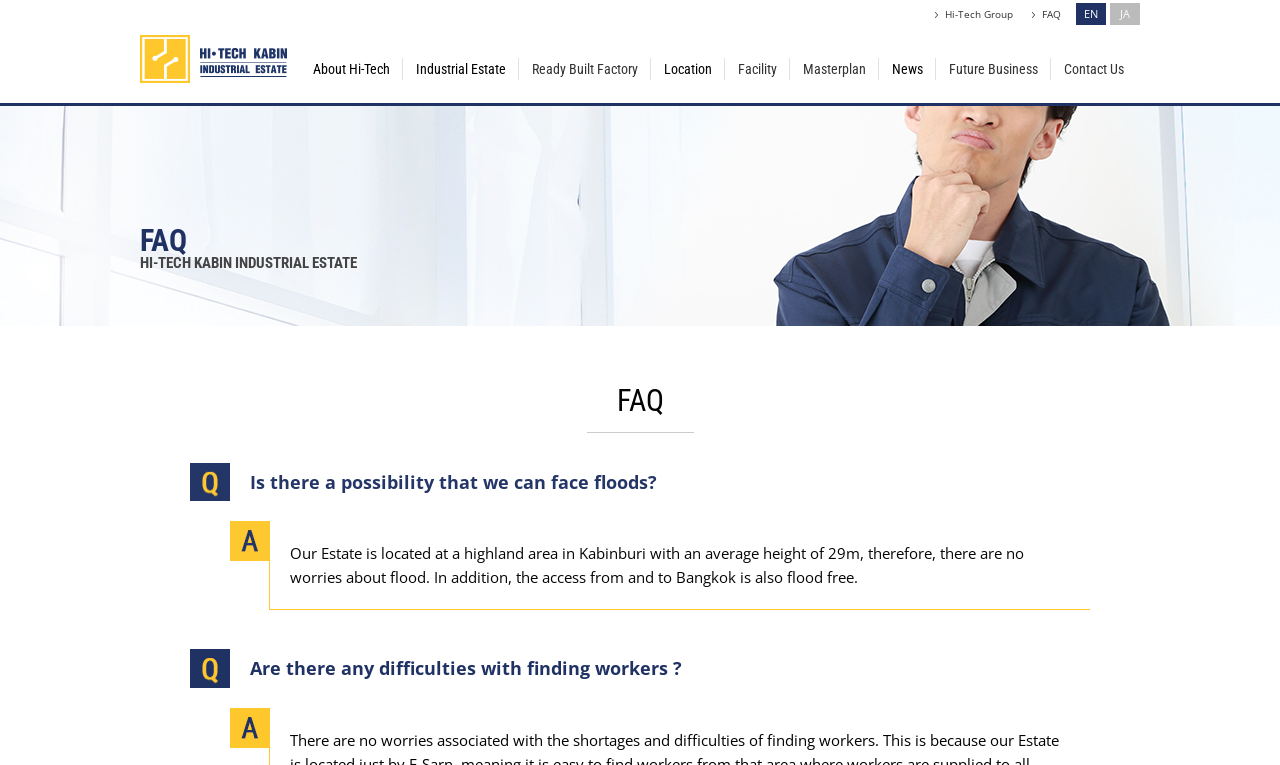Find the bounding box coordinates of the element to click in order to complete the given instruction: "View FAQ."

[0.806, 0.009, 0.829, 0.027]